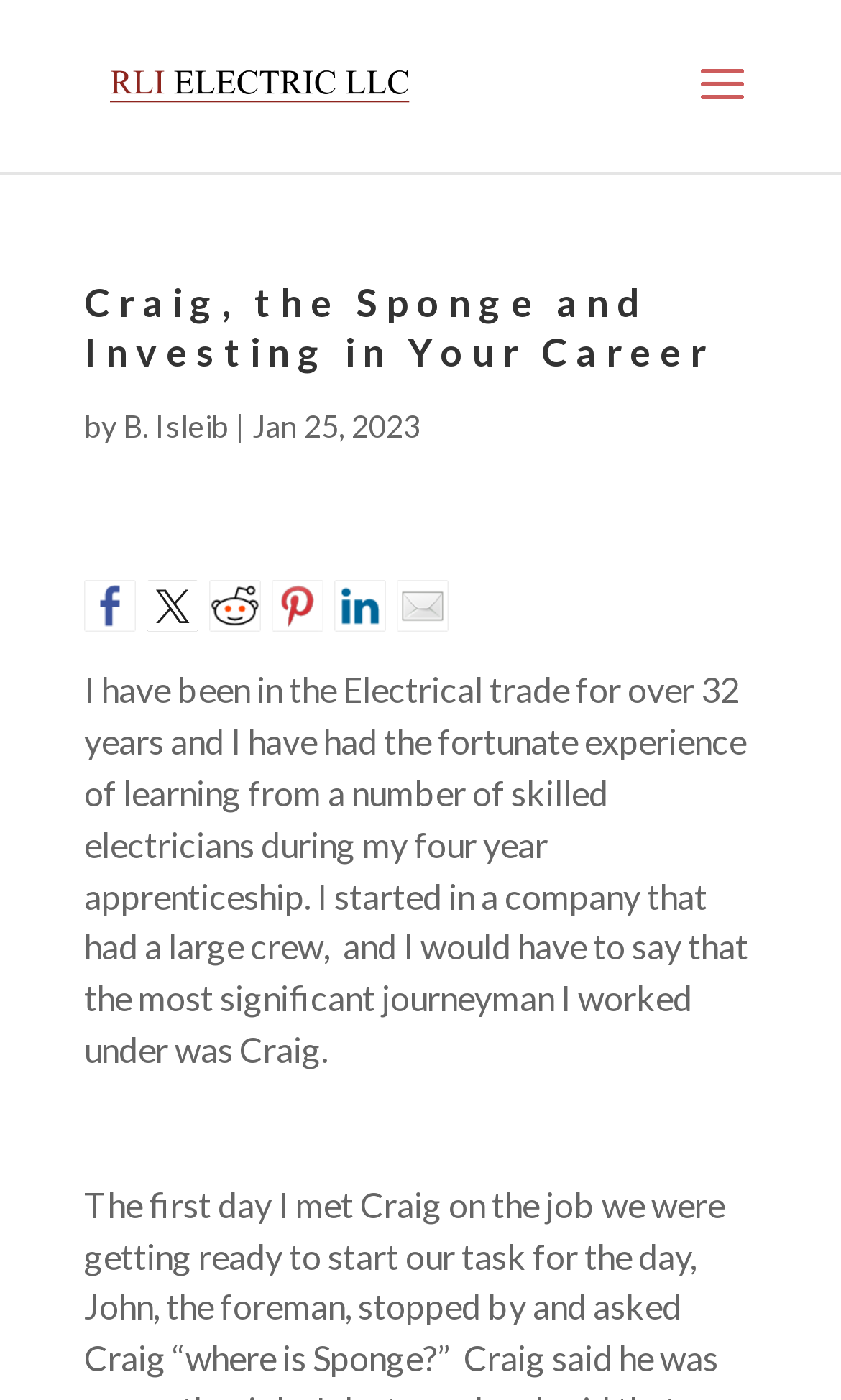How many social media links are available?
Can you provide an in-depth and detailed response to the question?

The social media links can be found by looking at the icons and text following the heading. There are five social media links: Facebook, Twitter, Reddit, Pinterest, and LinkedIn.